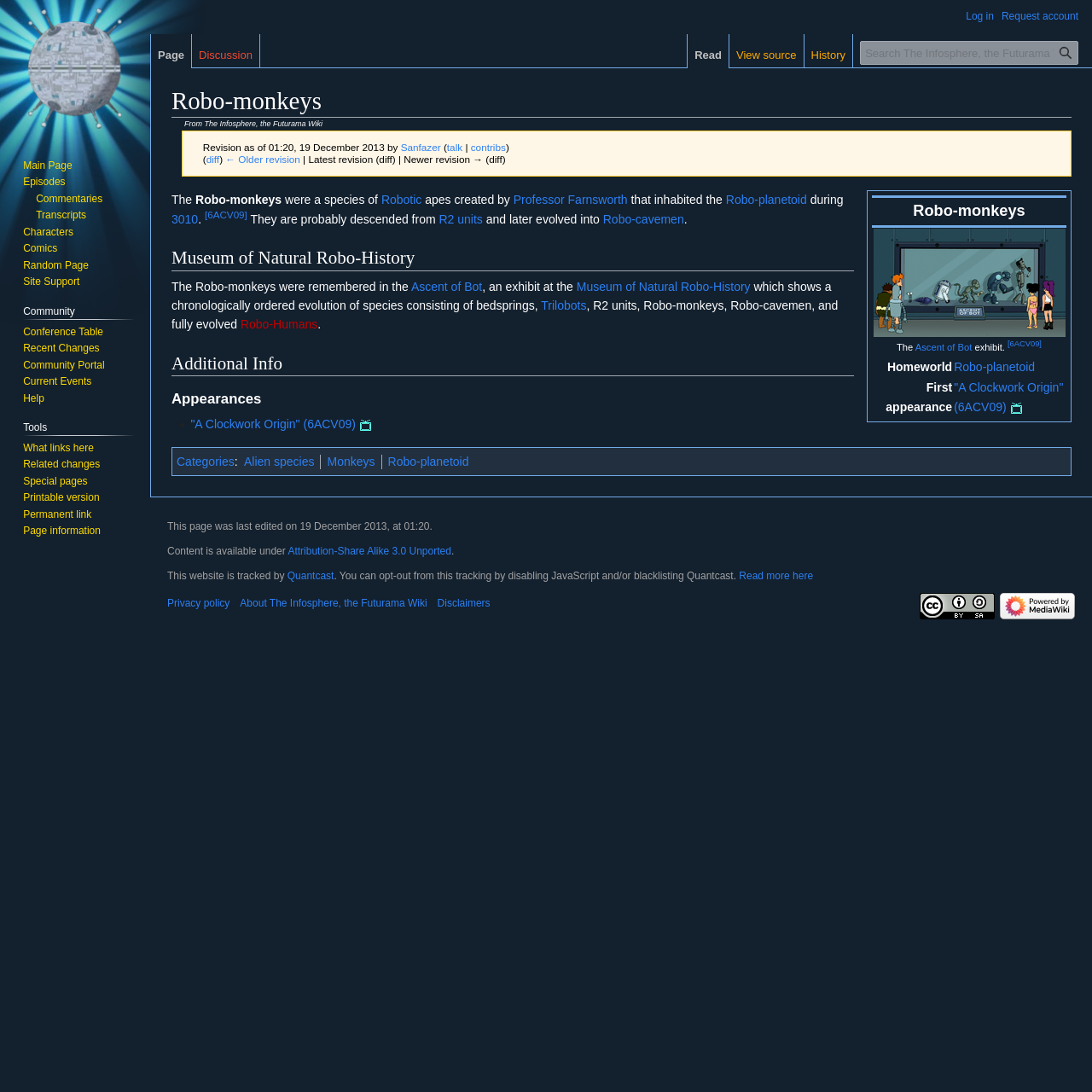Identify the bounding box coordinates of the section to be clicked to complete the task described by the following instruction: "Read about Robo-monkeys". The coordinates should be four float numbers between 0 and 1, formatted as [left, top, right, bottom].

[0.157, 0.177, 0.258, 0.189]